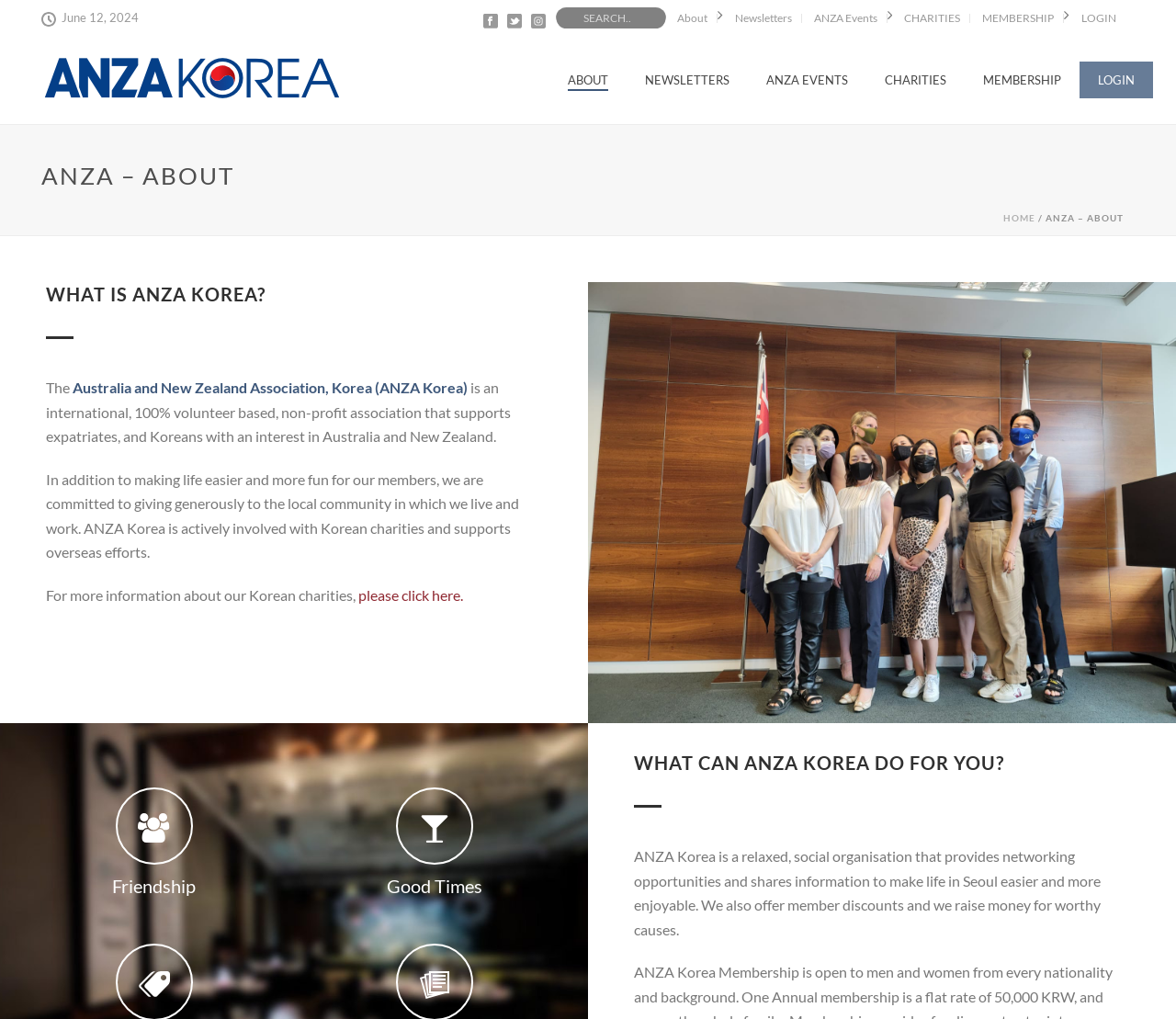Determine the title of the webpage and give its text content.

ANZA – ABOUT